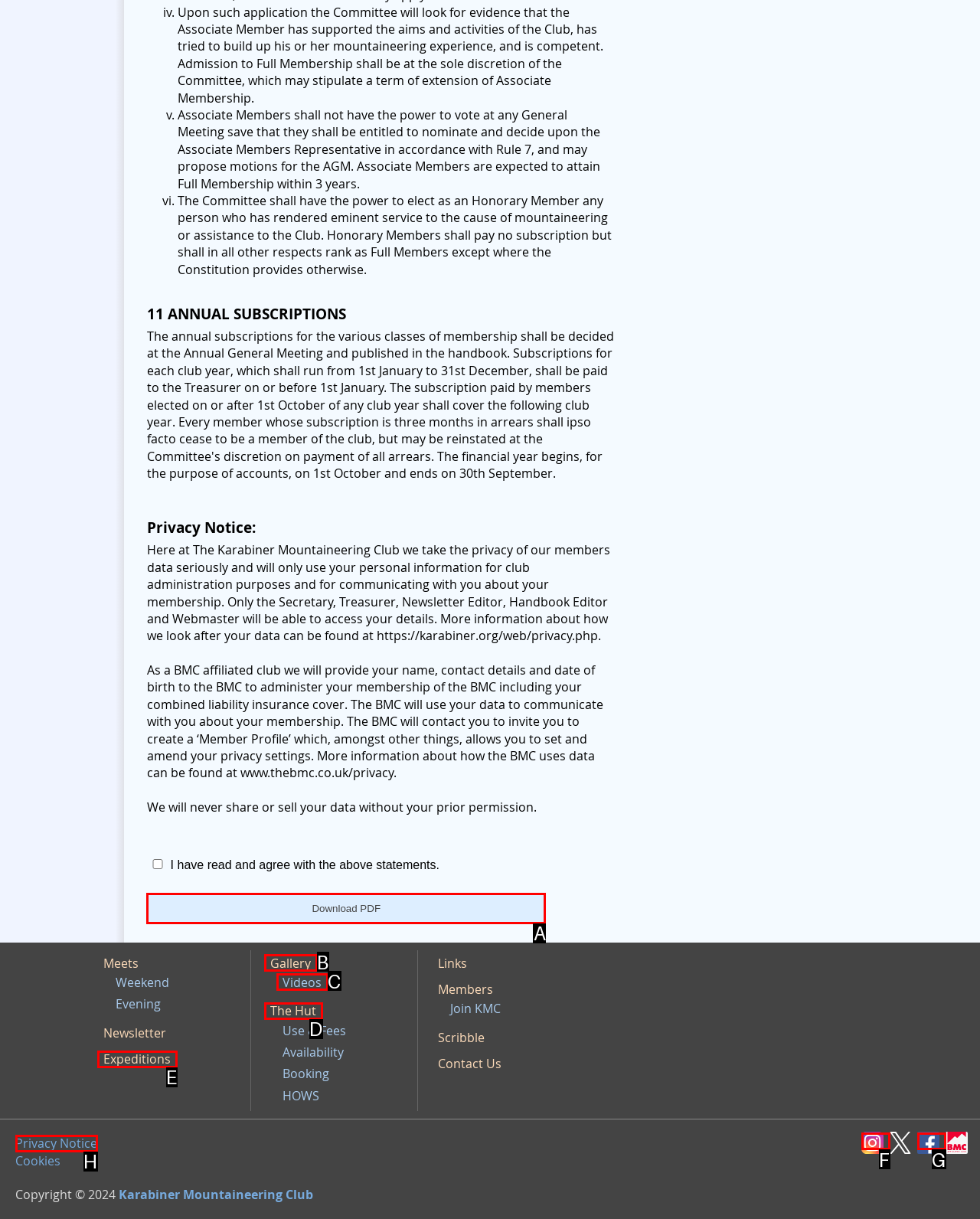Determine which option aligns with the description: The Hut. Provide the letter of the chosen option directly.

D